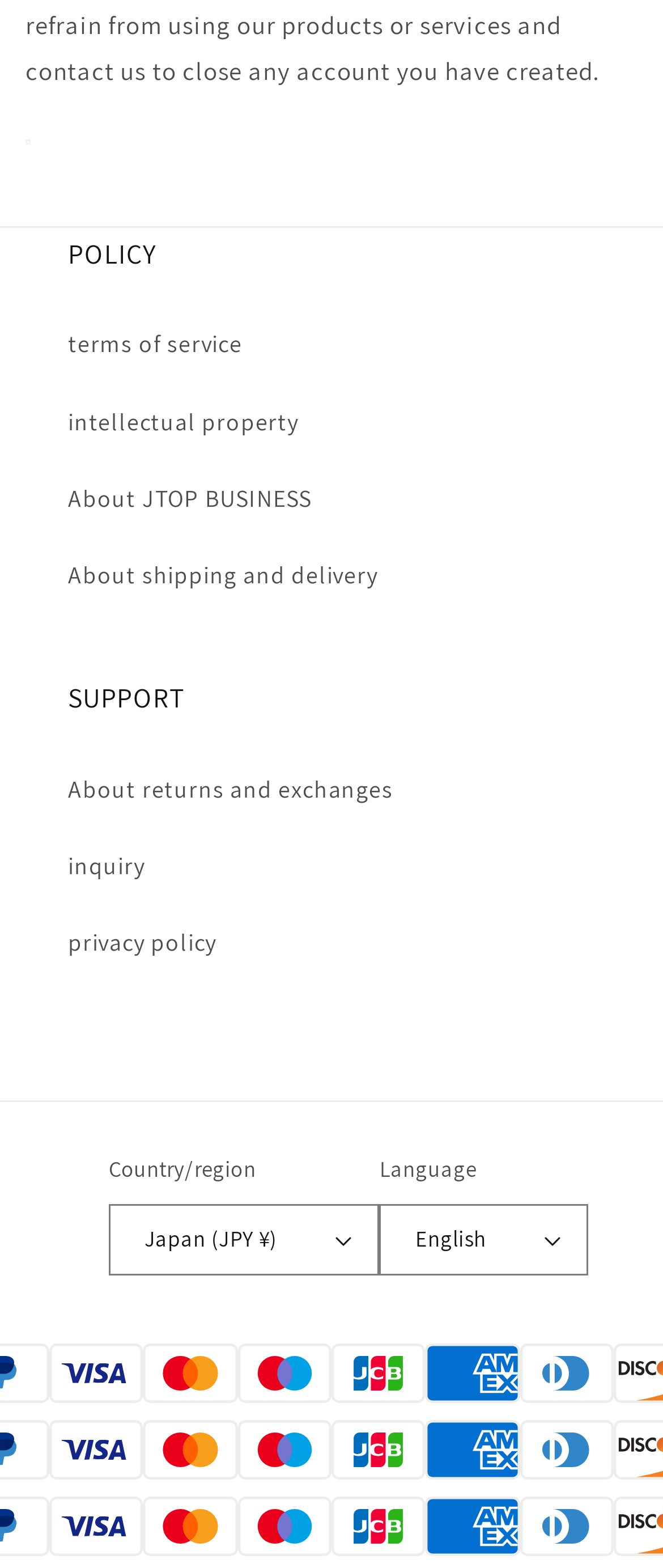Identify the coordinates of the bounding box for the element that must be clicked to accomplish the instruction: "Click on terms of service".

[0.103, 0.196, 0.897, 0.245]